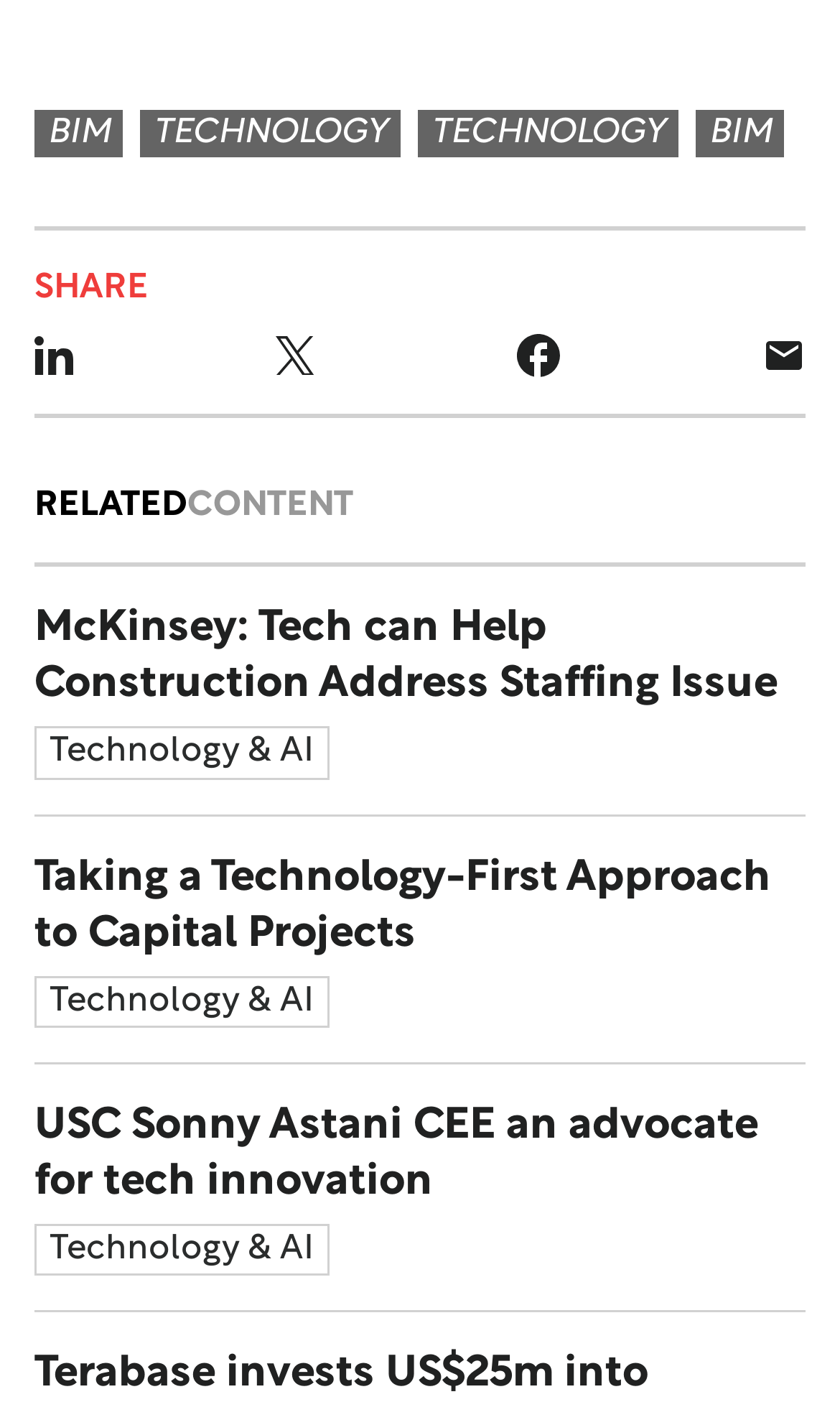Please predict the bounding box coordinates of the element's region where a click is necessary to complete the following instruction: "Share on LinkedIn". The coordinates should be represented by four float numbers between 0 and 1, i.e., [left, top, right, bottom].

[0.041, 0.236, 0.087, 0.27]